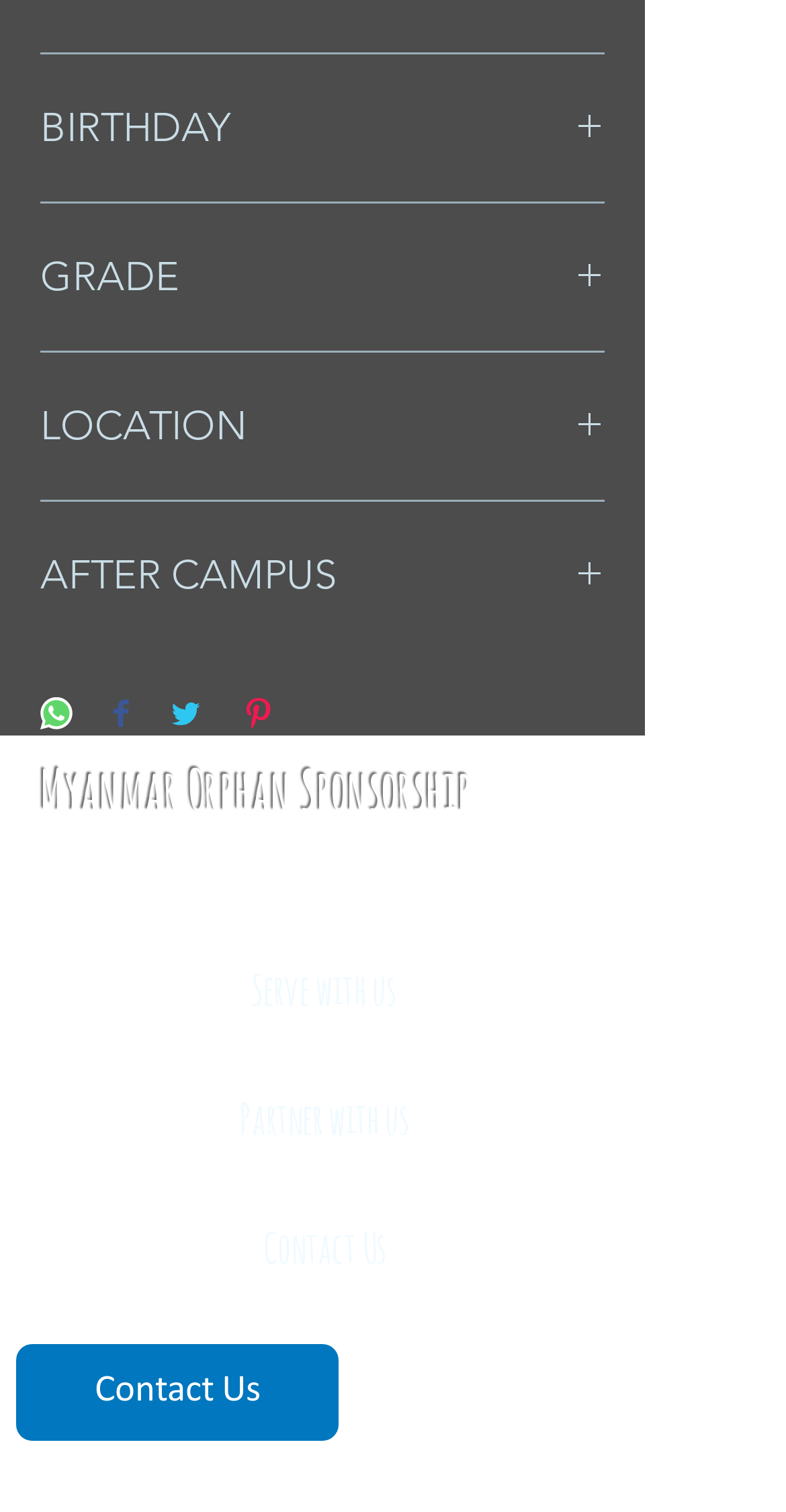Locate the bounding box of the UI element based on this description: "LOCATION". Provide four float numbers between 0 and 1 as [left, top, right, bottom].

[0.051, 0.266, 0.769, 0.299]